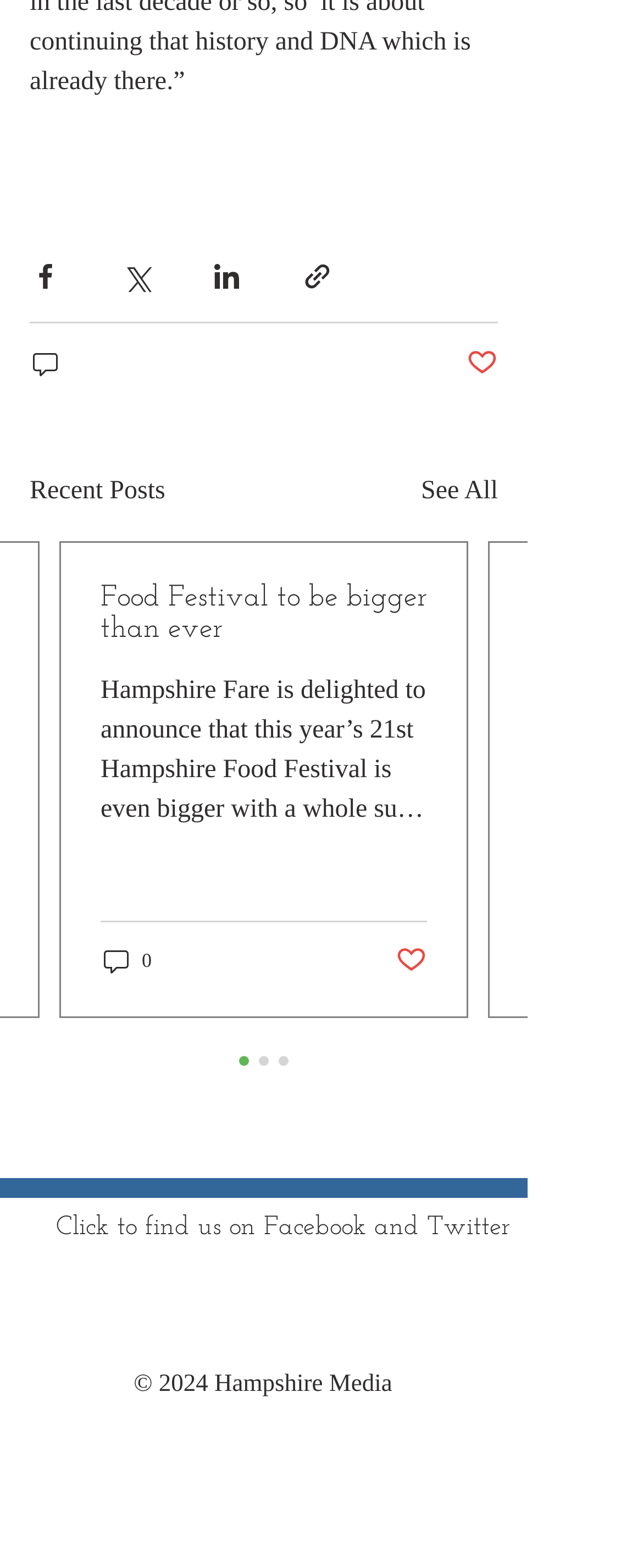Can you look at the image and give a comprehensive answer to the question:
What is the copyright year of Hampshire Media?

I looked at the footer section and found the copyright information, which says '© 2024 Hampshire Media', so the answer is 2024.